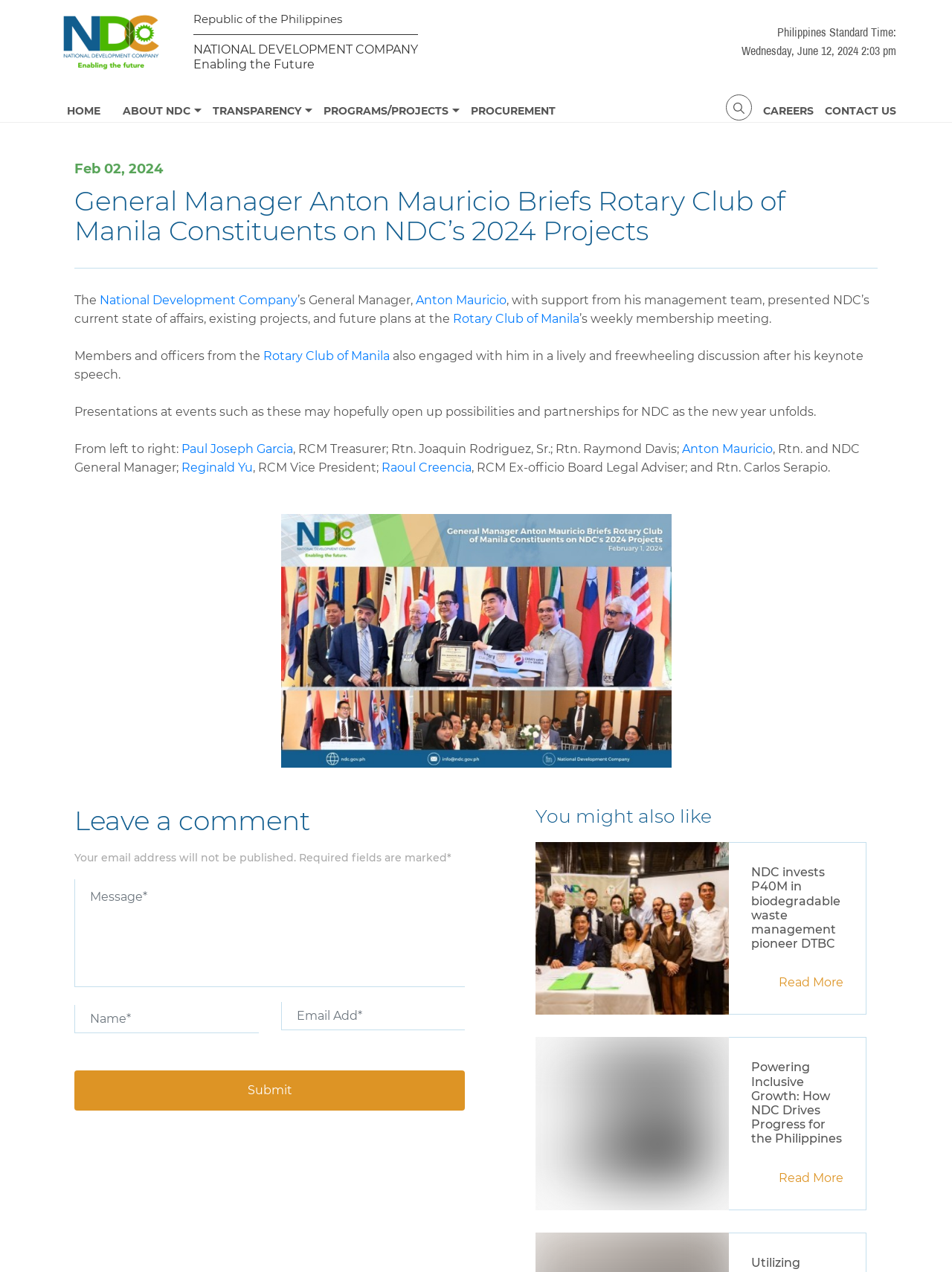What is the date of the event mentioned in the article?
Please use the image to deliver a detailed and complete answer.

The date of the event is mentioned in the article as Wednesday, June 12, 2024, which is also displayed as the current date and time at the top of the webpage.